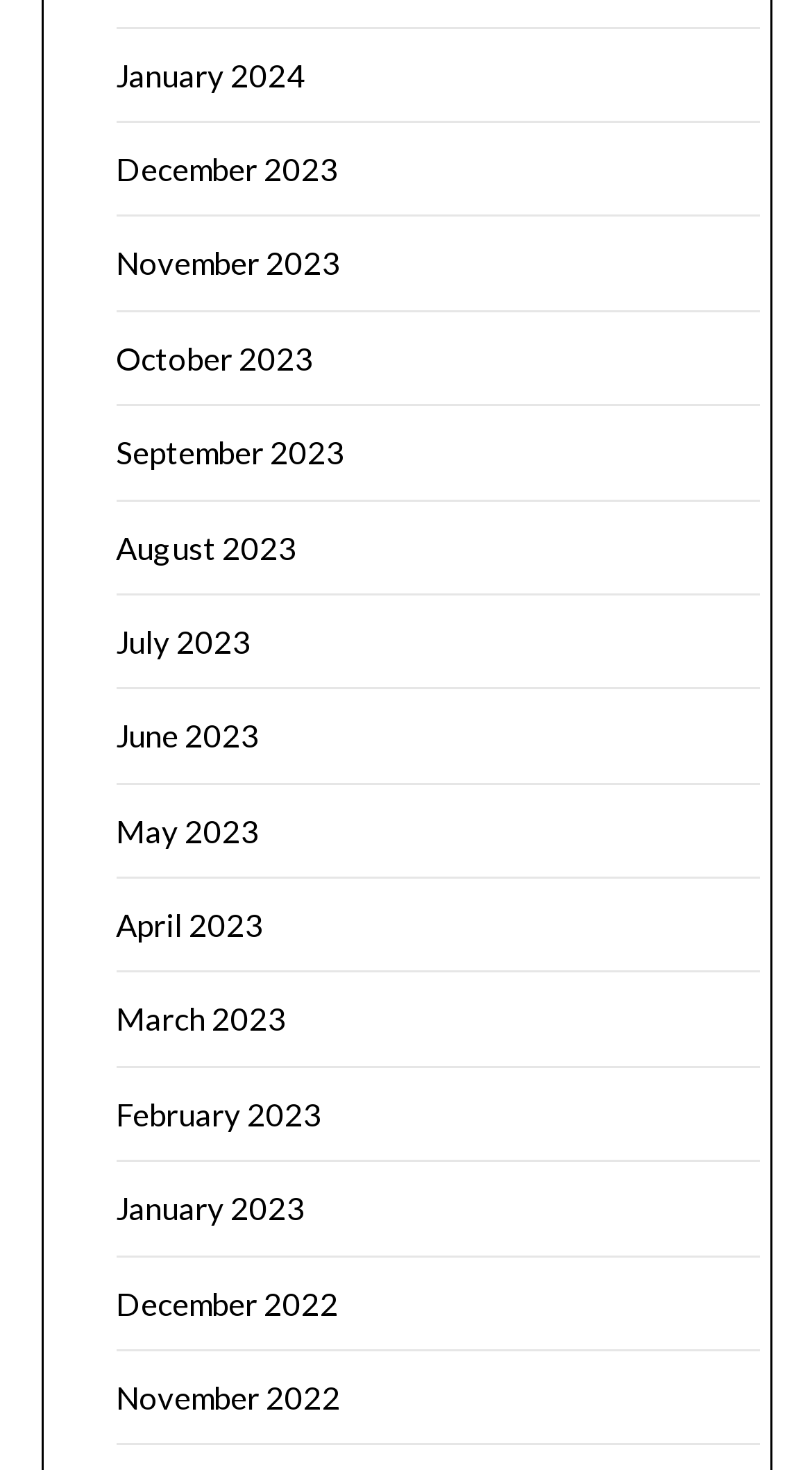How many months are listed?
Could you give a comprehensive explanation in response to this question?

I counted the number of links on the webpage, each representing a month, from January 2024 to December 2022, and found 14 links in total.